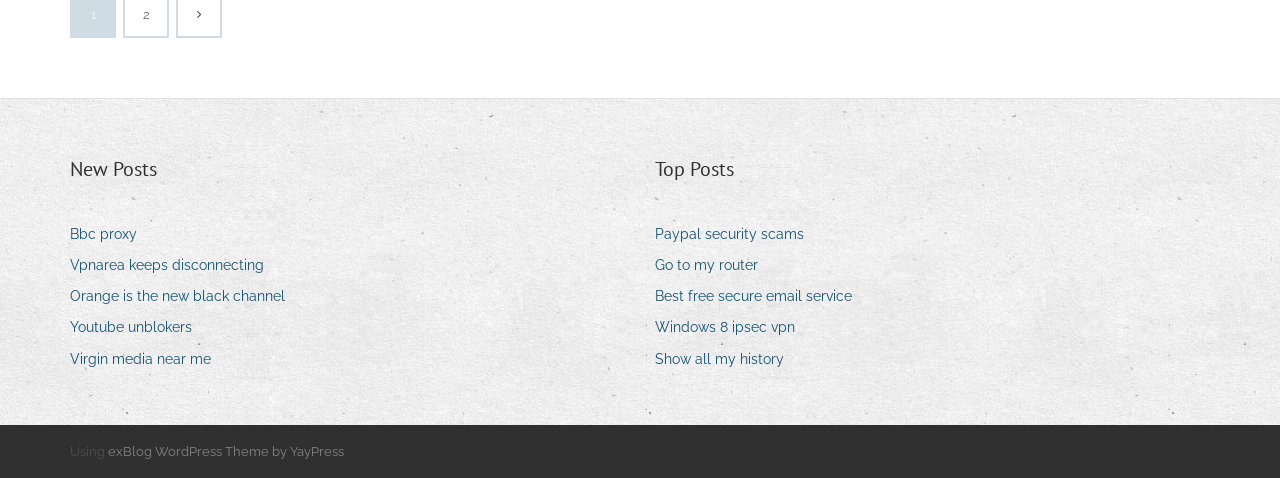Find the bounding box of the element with the following description: "exBlog WordPress Theme by YayPress". The coordinates must be four float numbers between 0 and 1, formatted as [left, top, right, bottom].

[0.084, 0.929, 0.269, 0.96]